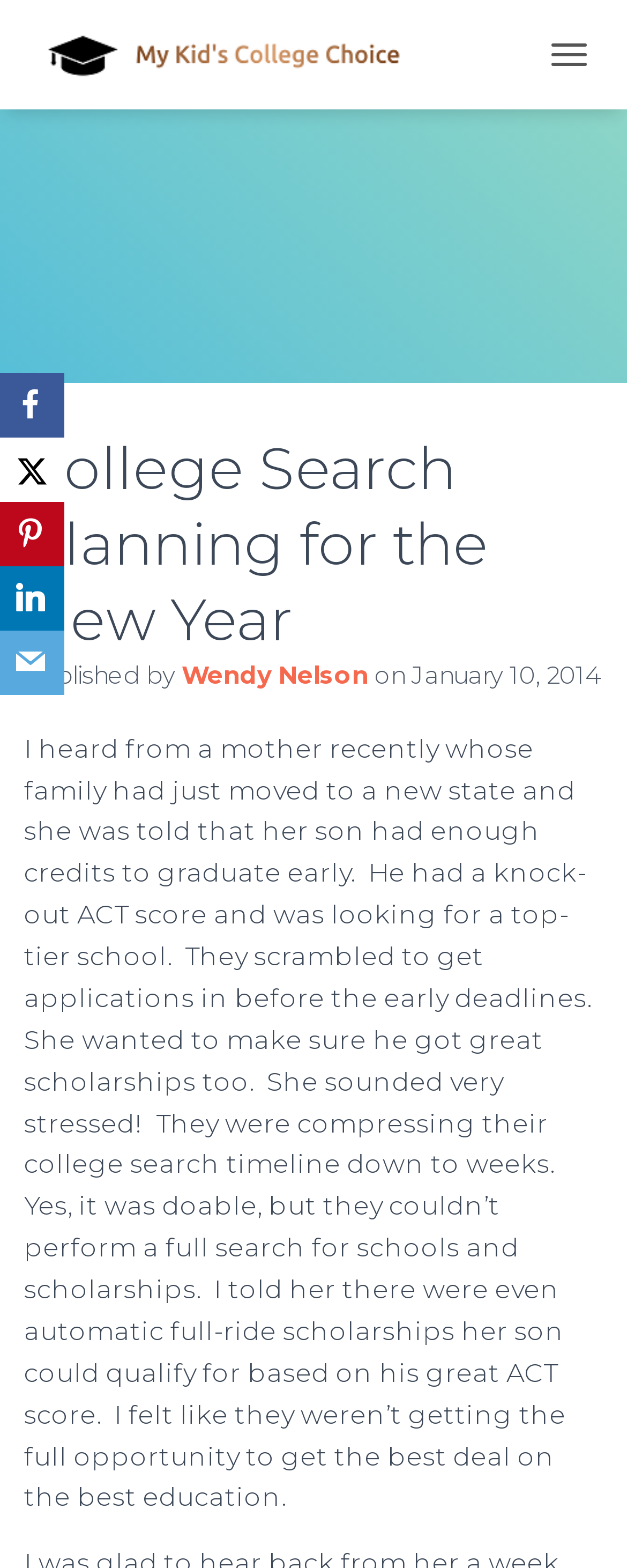Specify the bounding box coordinates of the element's region that should be clicked to achieve the following instruction: "Toggle navigation". The bounding box coordinates consist of four float numbers between 0 and 1, in the format [left, top, right, bottom].

[0.854, 0.018, 0.962, 0.051]